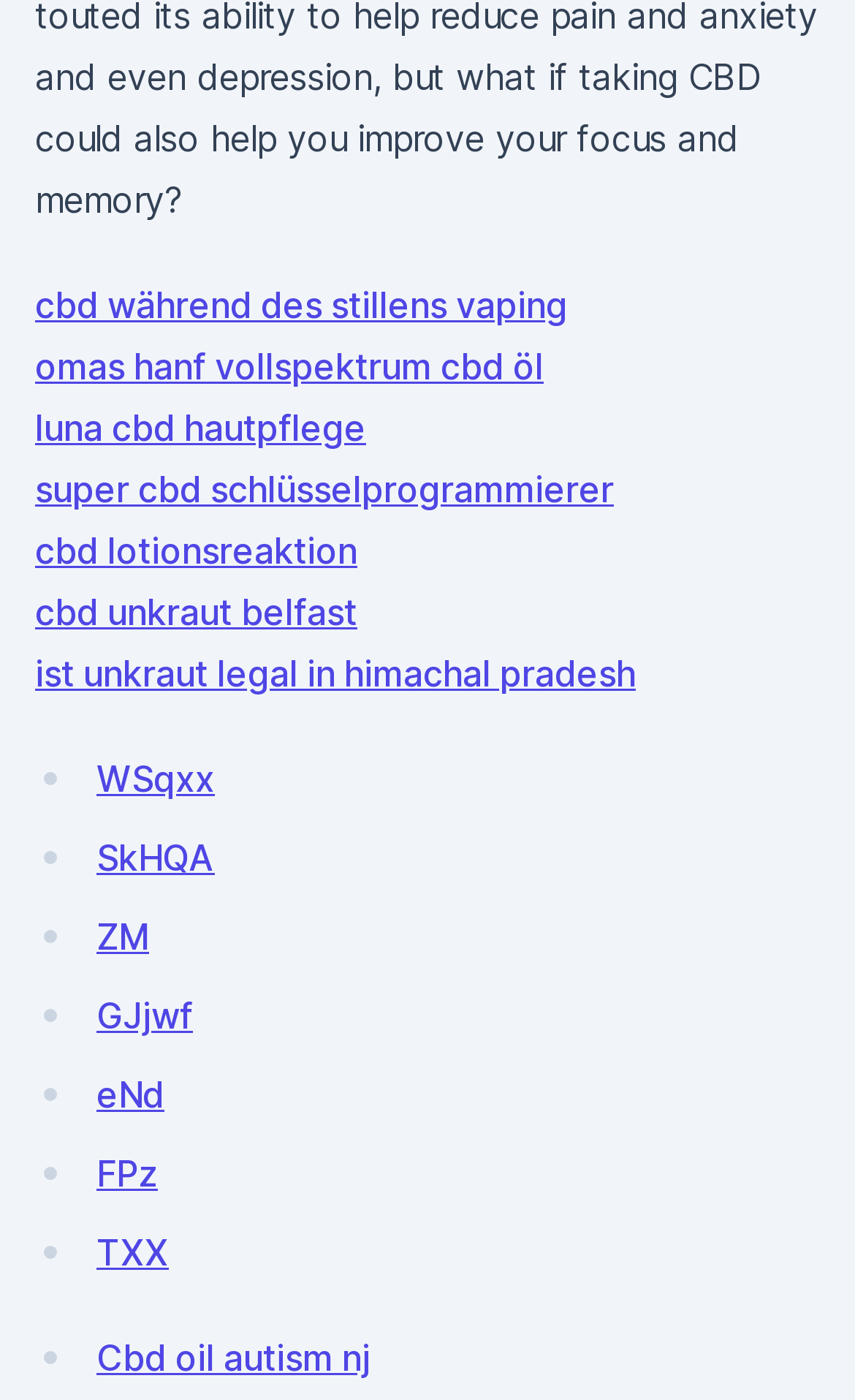Give a one-word or phrase response to the following question: How many links are on this webpage?

15